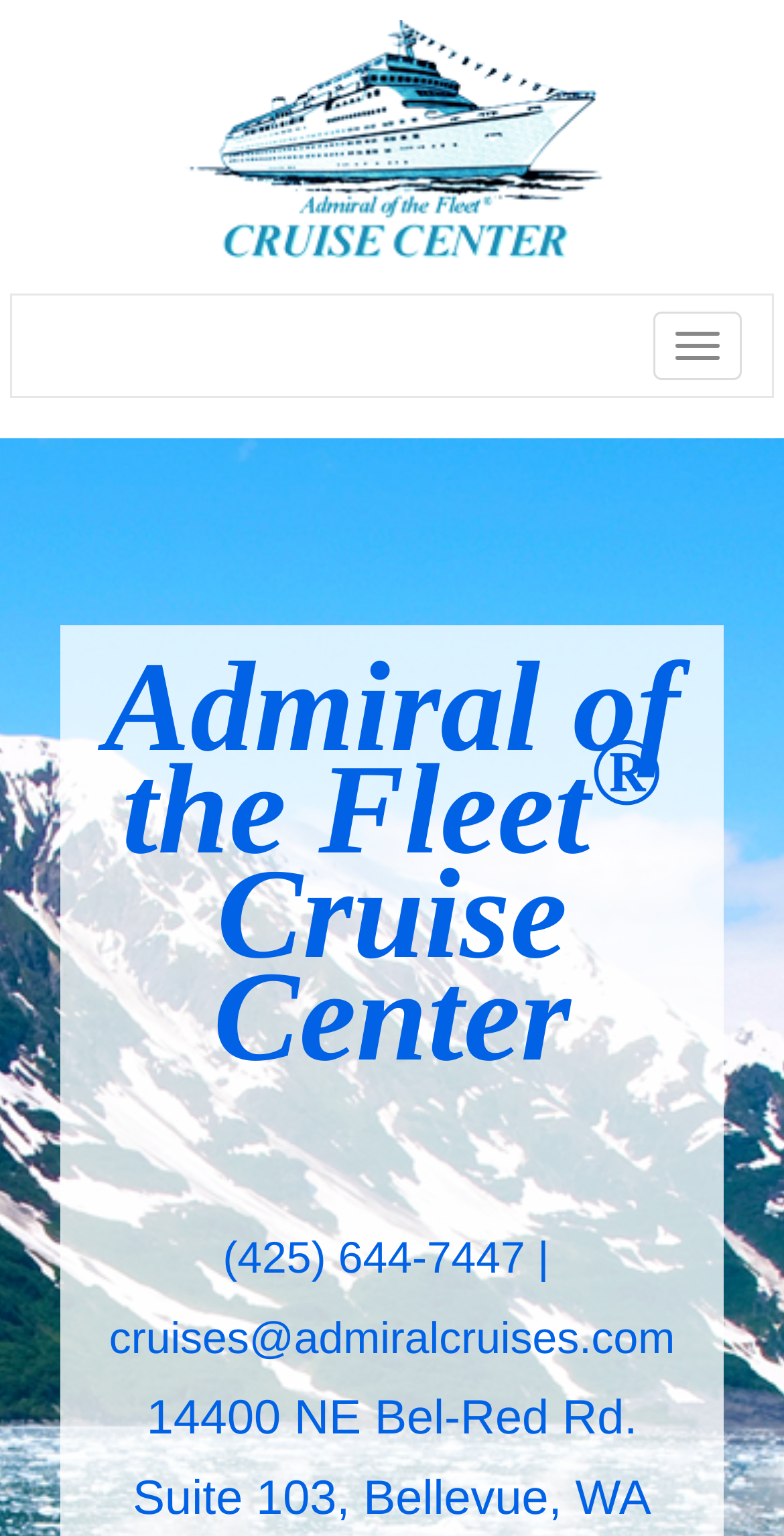Illustrate the webpage thoroughly, mentioning all important details.

The webpage is about Admiral Cruises, specifically the Admiral of the Fleet Cruise Center. At the top left, there is a site logo image. To the right of the logo, a toggle navigation button is located. Below the logo, there is a heading that reads "Admiral of the Fleet Cruise Center" with a superscript symbol. 

On the lower half of the page, there are contact details. A phone number, "(425) 644-7447", is displayed, followed by a separator character. Next to the phone number, there is an email address, "cruises@admiralcruises.com".